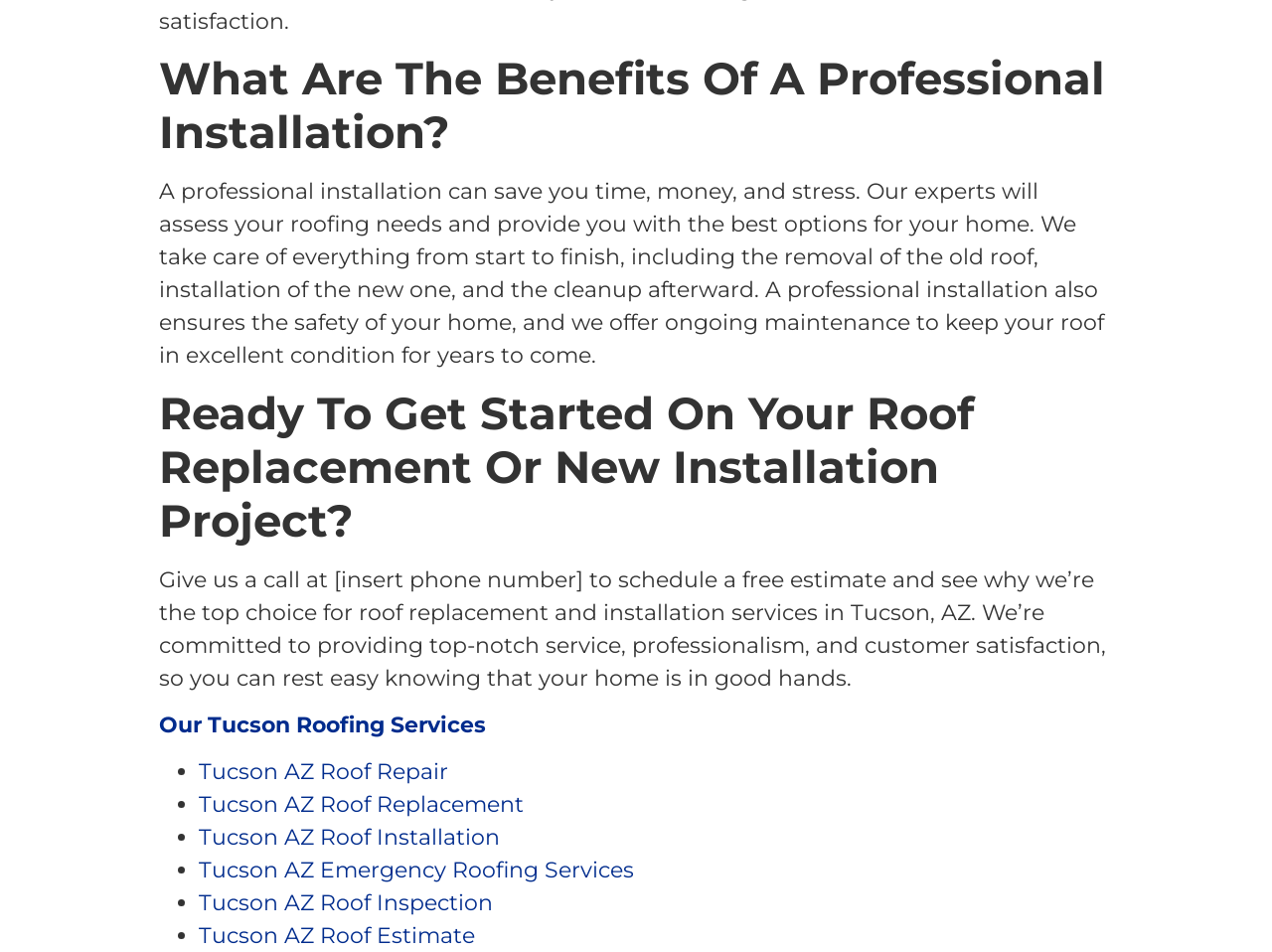How many roofing services are listed?
Could you answer the question with a detailed and thorough explanation?

The webpage lists six roofing services, which are Tucson AZ Roof Repair, Tucson AZ Roof Replacement, Tucson AZ Roof Installation, Tucson AZ Emergency Roofing Services, Tucson AZ Roof Inspection, and Tucson AZ Roof Estimate. These services are listed as links at the bottom of the webpage.